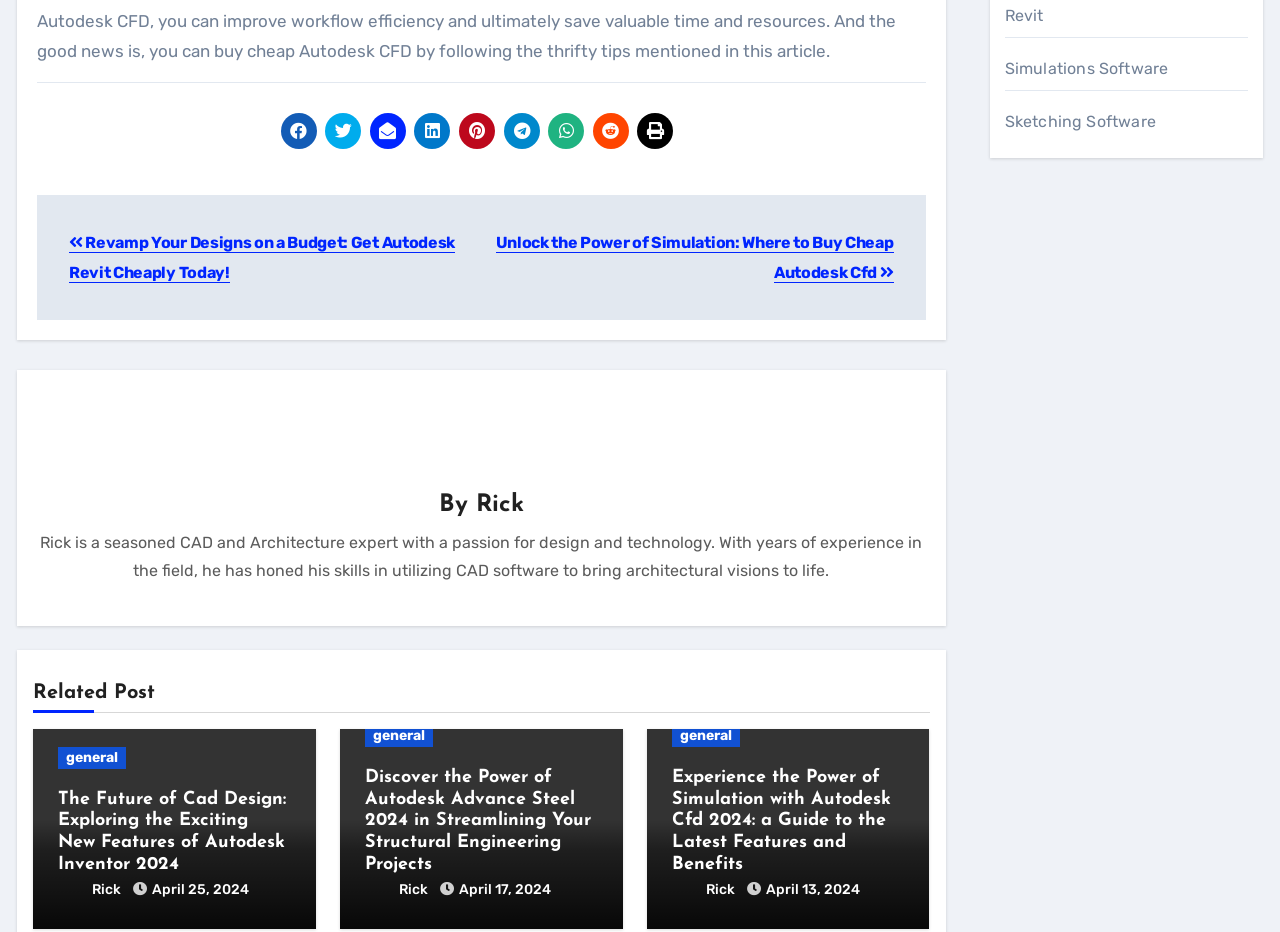Give a concise answer using one word or a phrase to the following question:
Who is the author of the posts on this page?

Rick